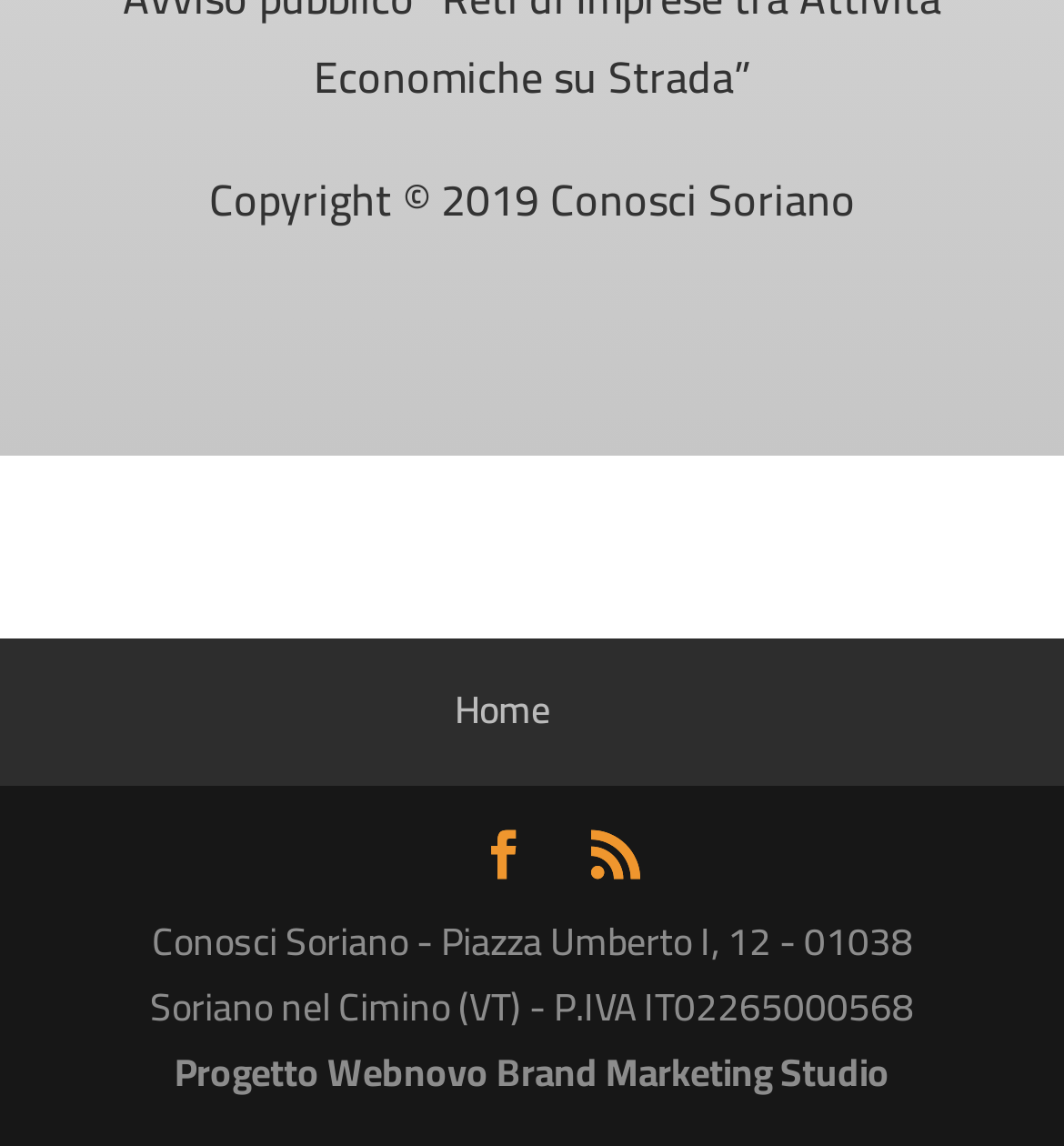Determine the bounding box coordinates of the UI element that matches the following description: "Facebook". The coordinates should be four float numbers between 0 and 1 in the format [left, top, right, bottom].

[0.45, 0.722, 0.496, 0.779]